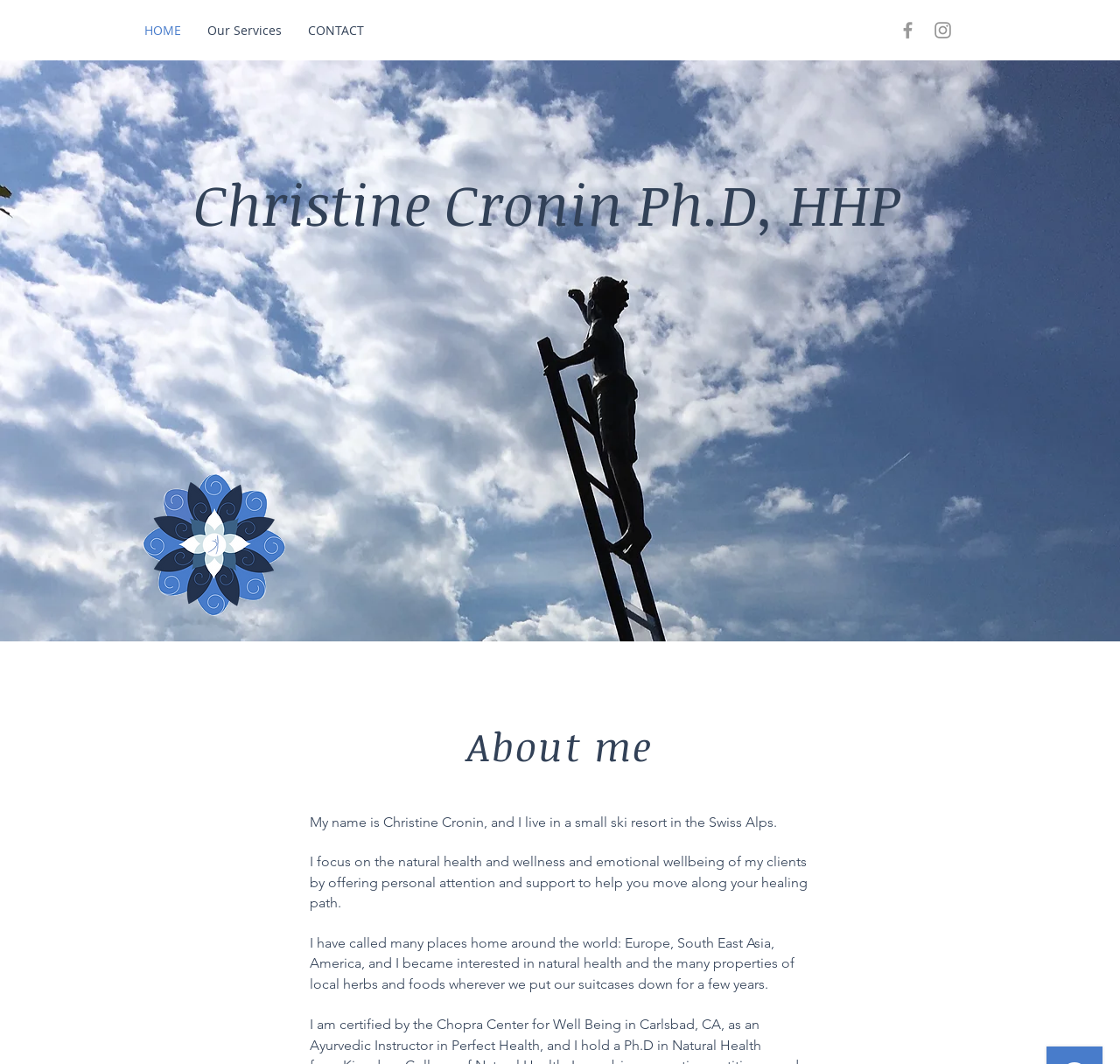Locate the bounding box of the user interface element based on this description: "Chopra Center for Well Being".

[0.39, 0.955, 0.555, 0.971]